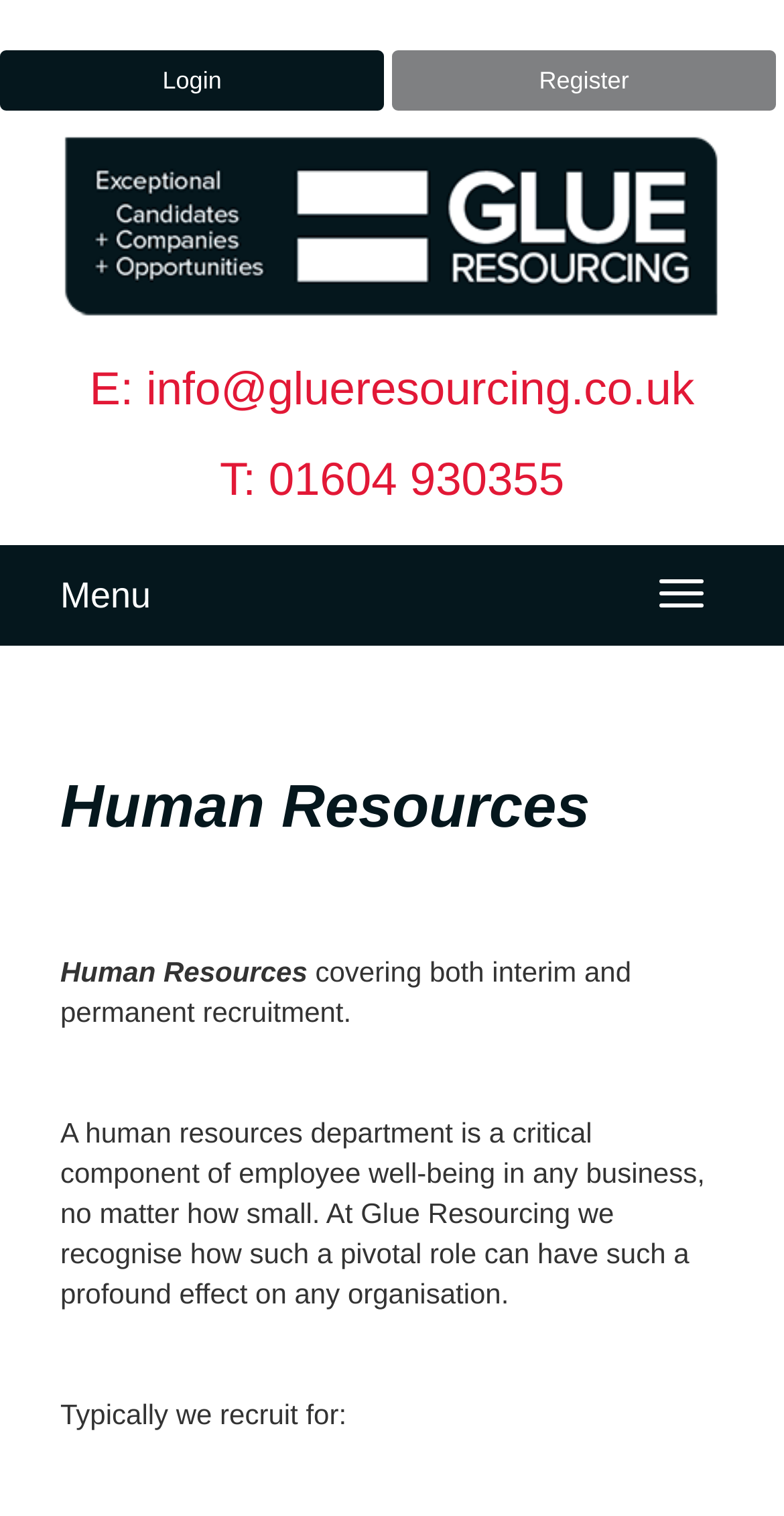Provide the bounding box coordinates for the UI element described in this sentence: "Menu". The coordinates should be four float values between 0 and 1, i.e., [left, top, right, bottom].

[0.038, 0.359, 0.231, 0.426]